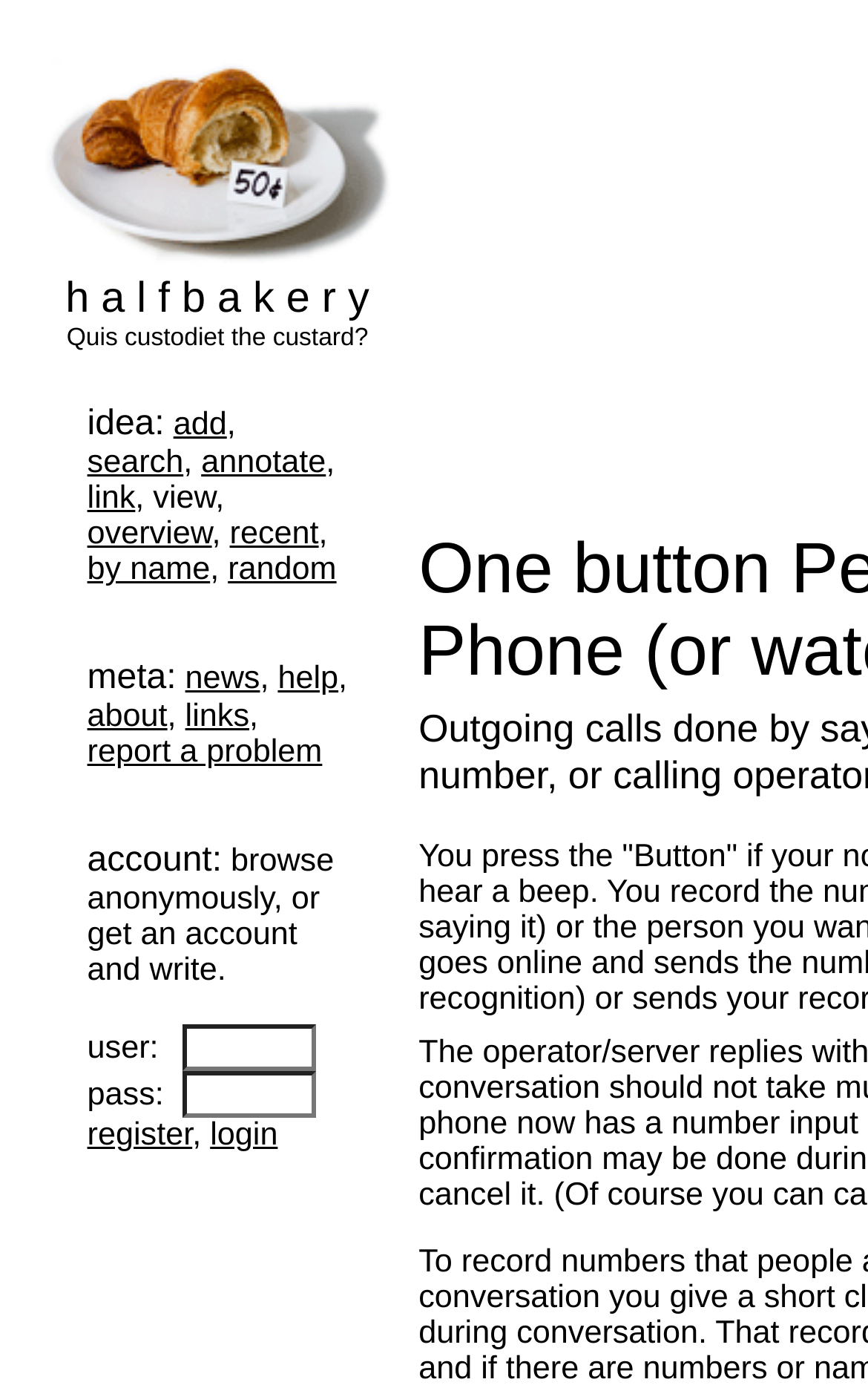Please find the bounding box coordinates for the clickable element needed to perform this instruction: "click the 'add' link".

[0.2, 0.295, 0.261, 0.32]